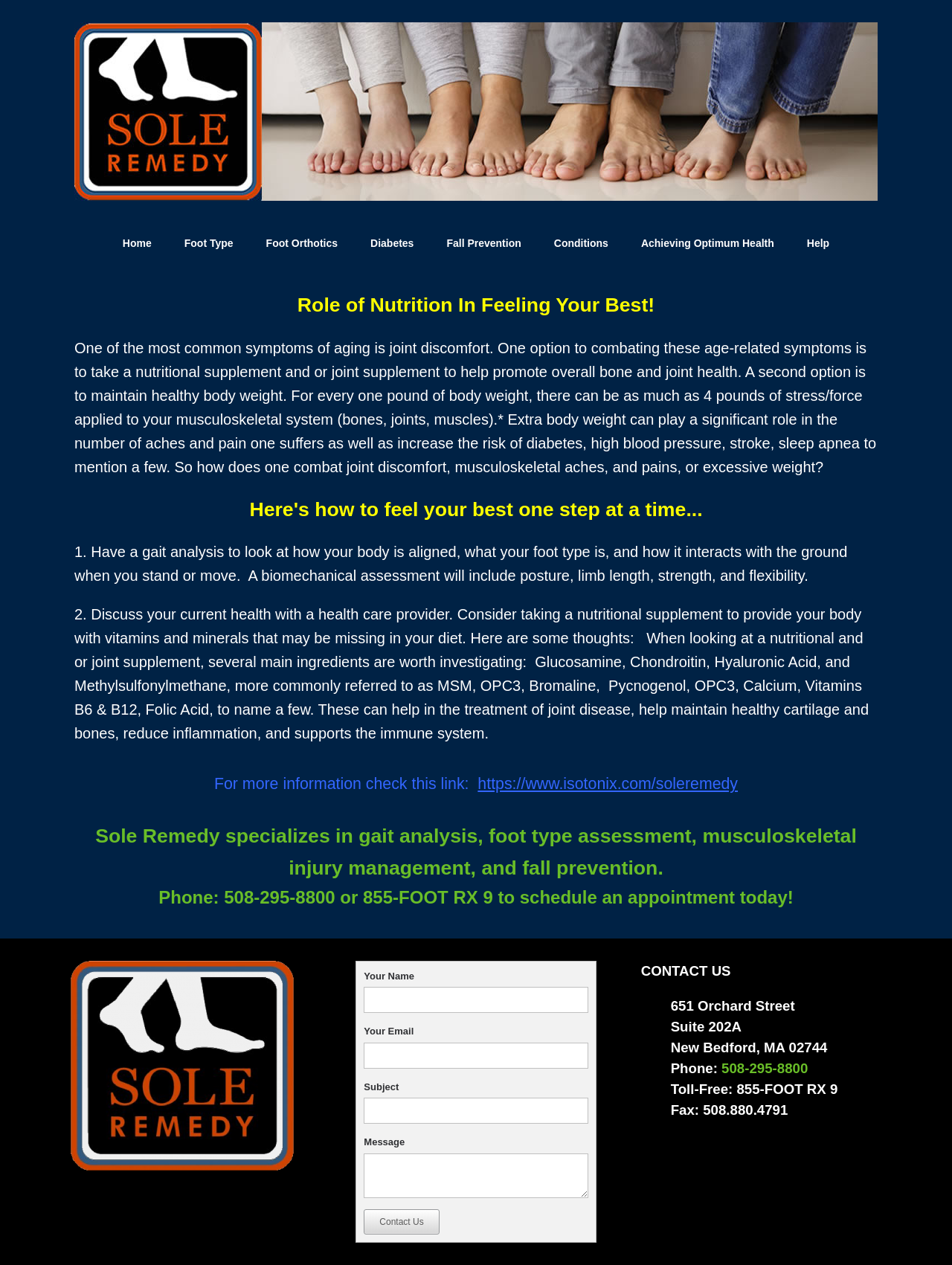Using the format (top-left x, top-left y, bottom-right x, bottom-right y), and given the element description, identify the bounding box coordinates within the screenshot: title="Sole Remedy Foot Care"

[0.078, 0.018, 0.922, 0.159]